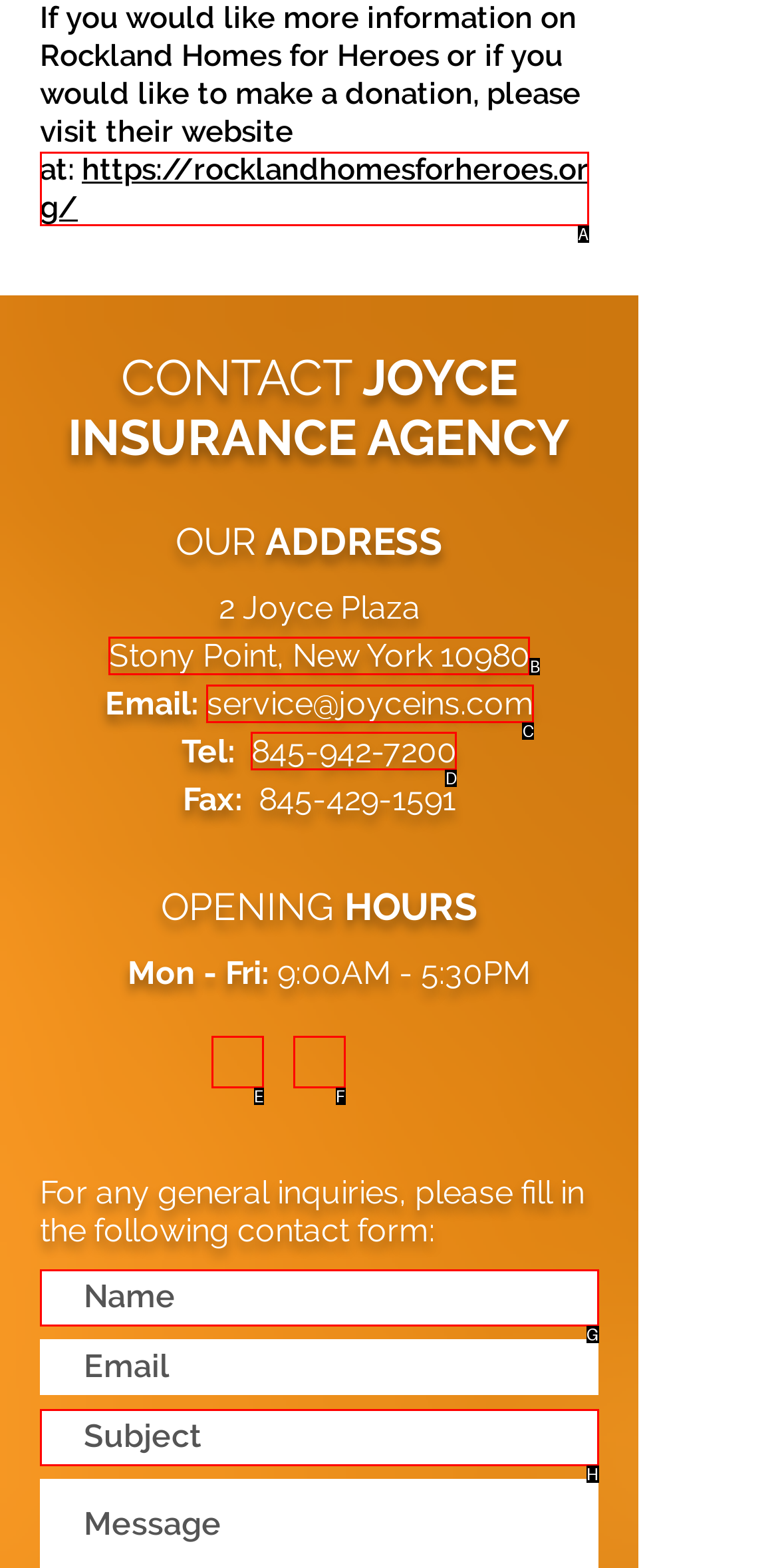Tell me which letter I should select to achieve the following goal: call Joyce Insurance Agency
Answer with the corresponding letter from the provided options directly.

D